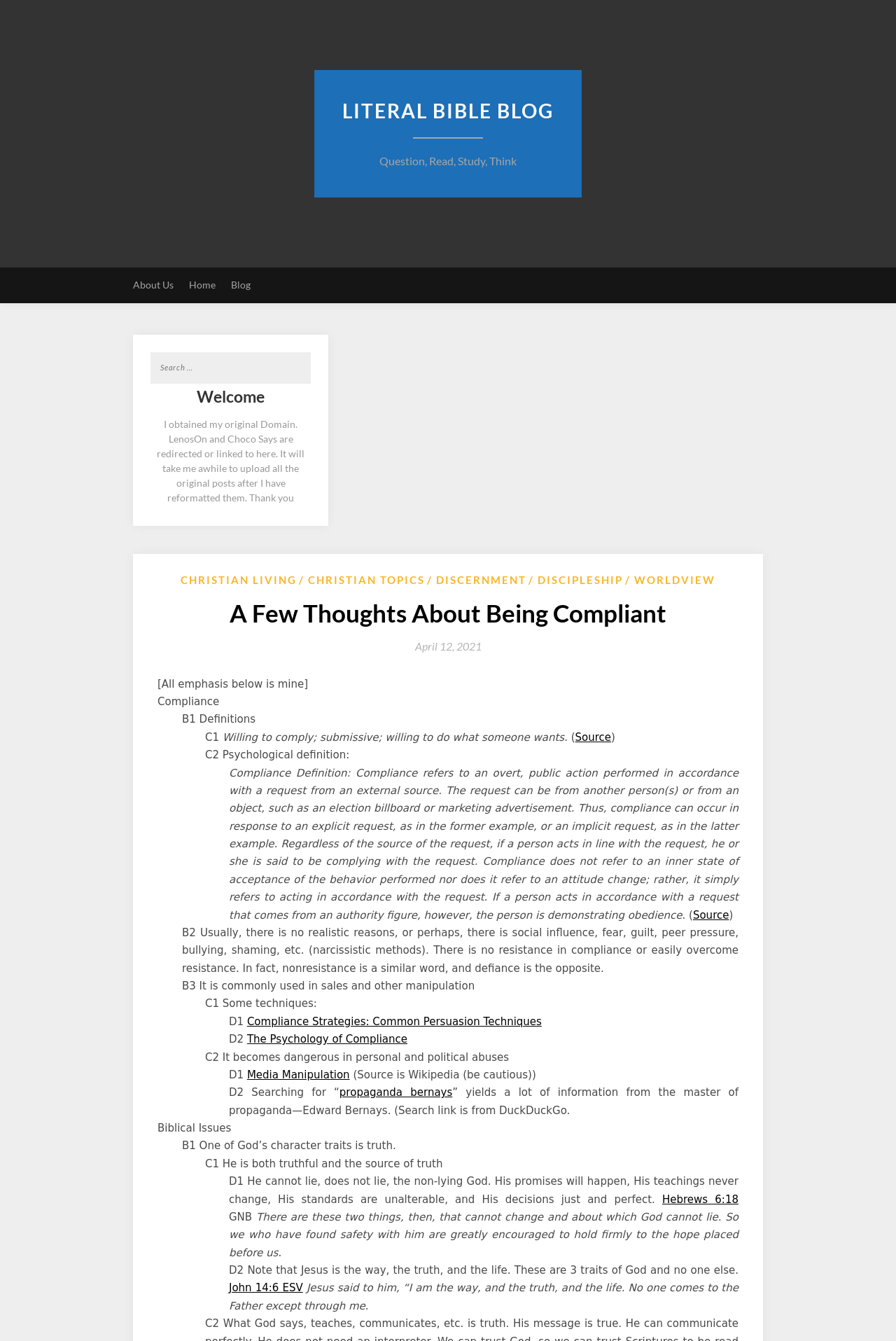What is the blog's name? Based on the screenshot, please respond with a single word or phrase.

Literal Bible Blog